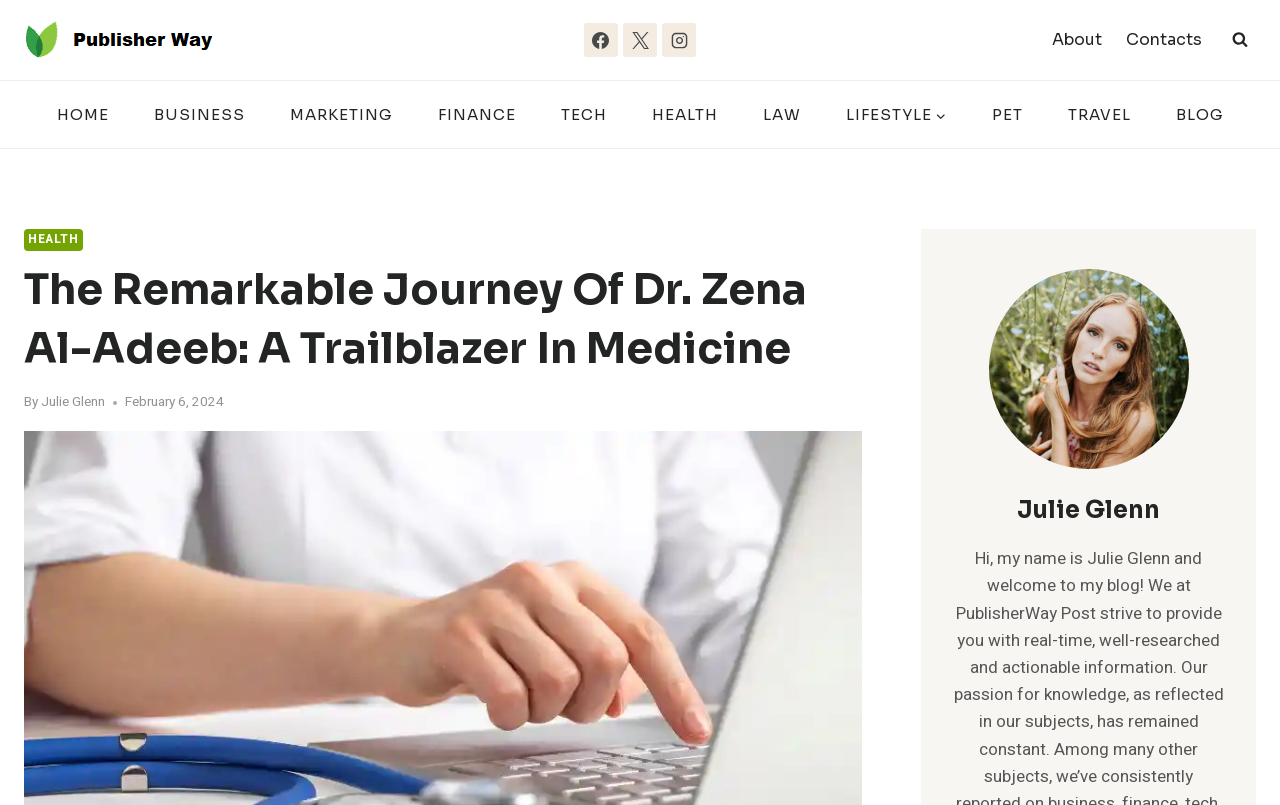Give the bounding box coordinates for the element described by: "← Back to Events".

None